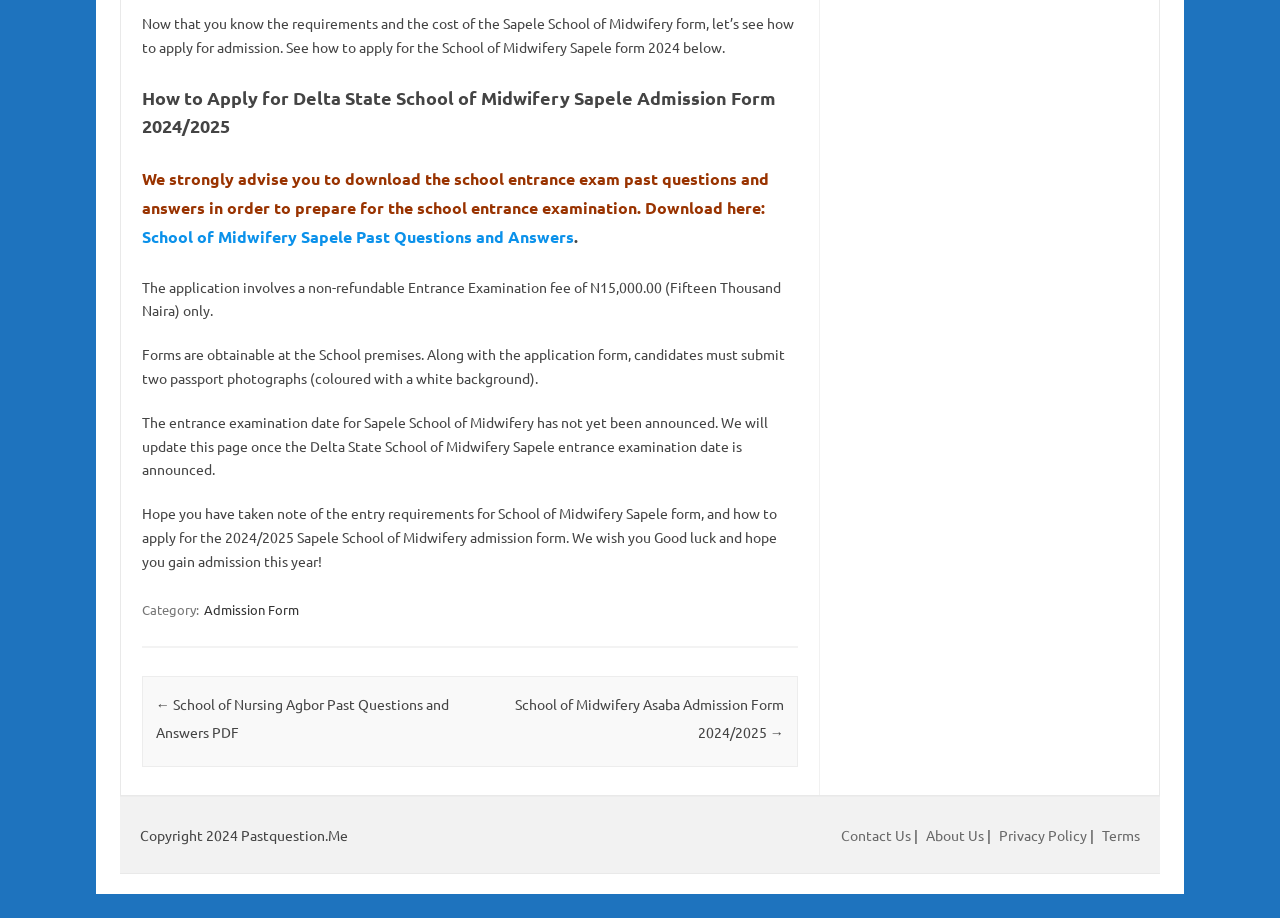Please identify the bounding box coordinates of the element's region that I should click in order to complete the following instruction: "Visit School of Midwifery Asaba Admission Form 2024/2025". The bounding box coordinates consist of four float numbers between 0 and 1, i.e., [left, top, right, bottom].

[0.402, 0.757, 0.612, 0.807]